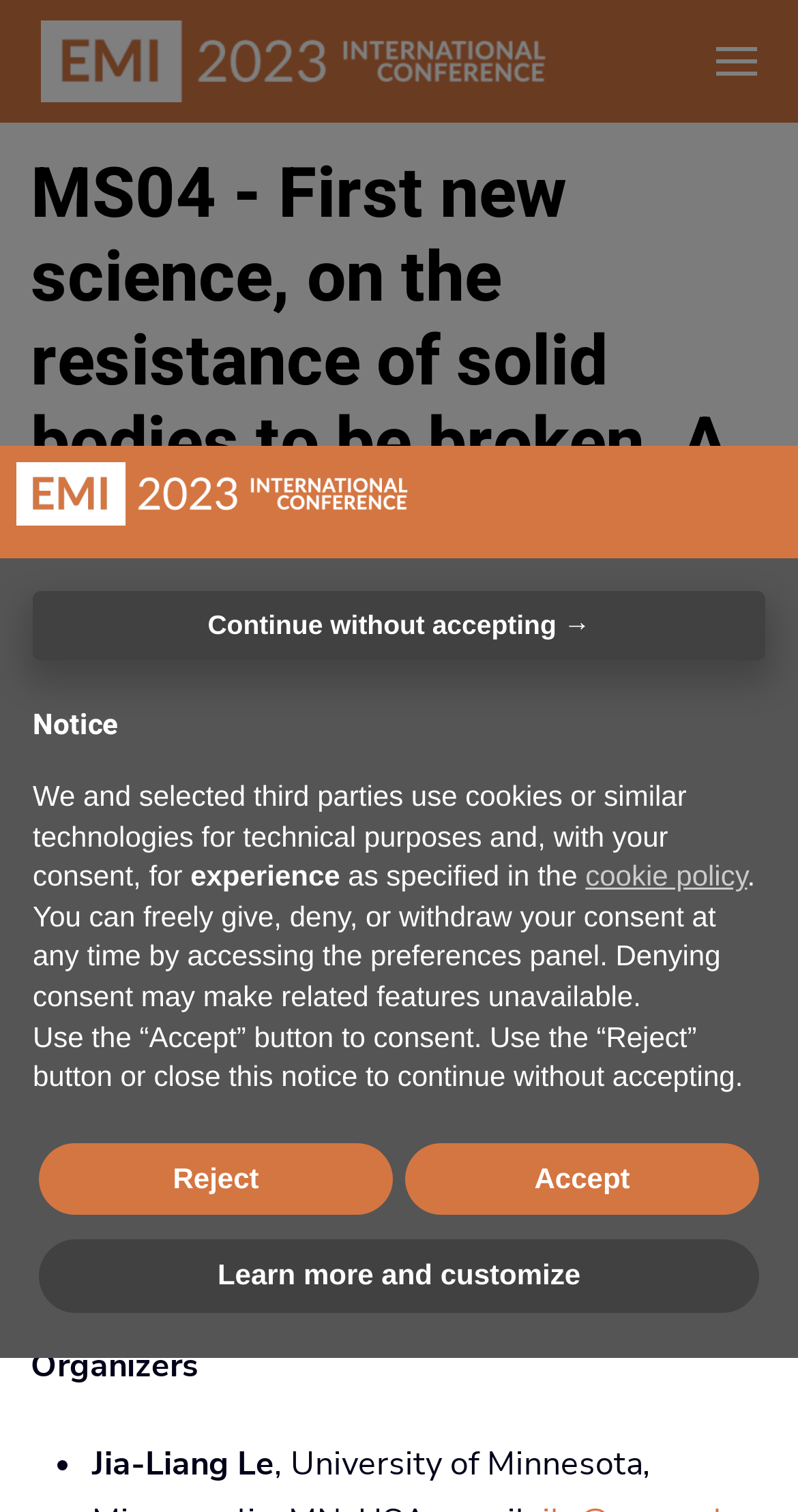Locate the bounding box coordinates of the element that needs to be clicked to carry out the instruction: "Click the link to General session & mini symposia". The coordinates should be given as four float numbers ranging from 0 to 1, i.e., [left, top, right, bottom].

[0.331, 0.66, 0.892, 0.687]